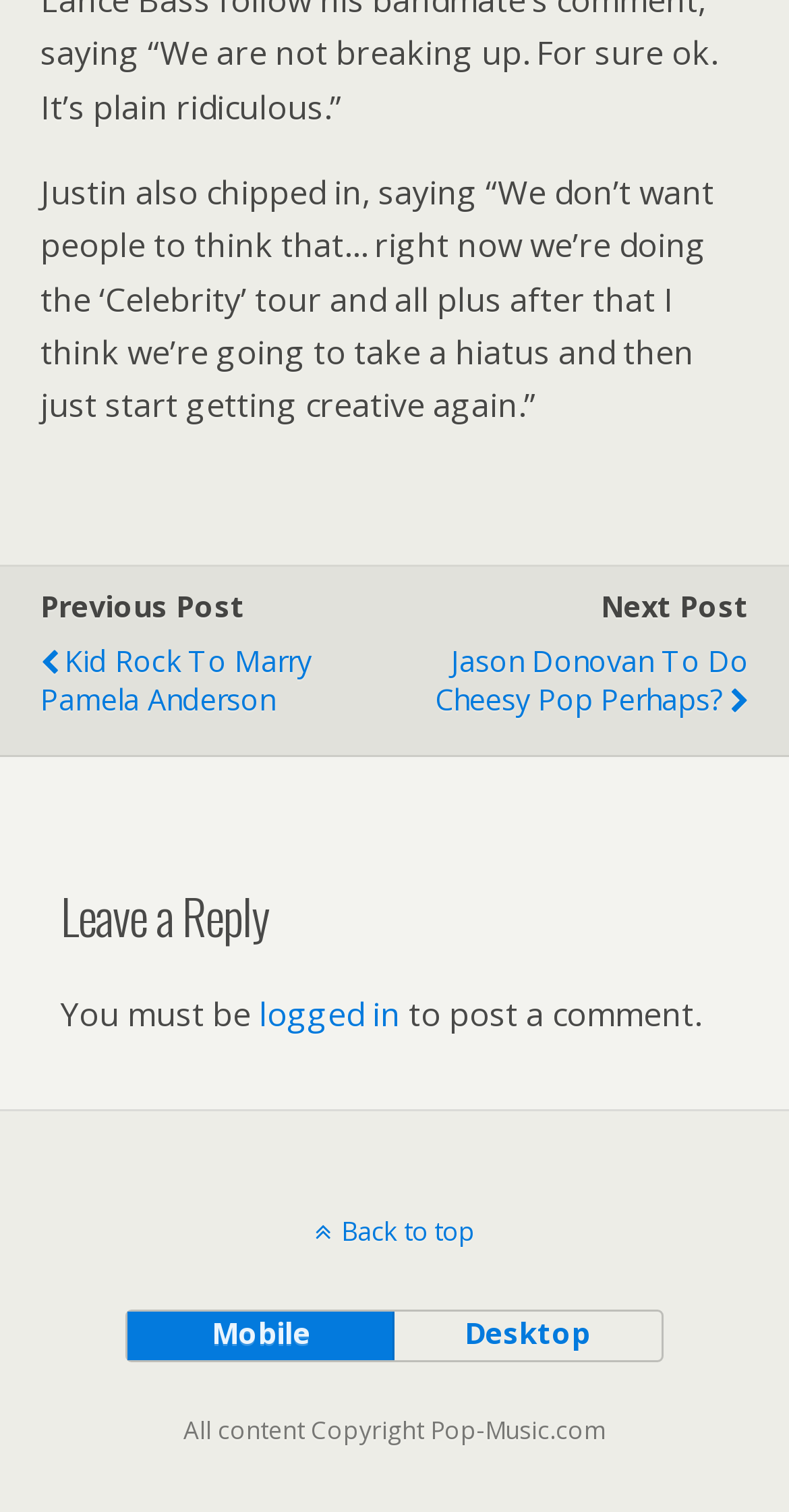Identify the bounding box for the described UI element. Provide the coordinates in (top-left x, top-left y, bottom-right x, bottom-right y) format with values ranging from 0 to 1: Back to top

[0.0, 0.801, 1.0, 0.826]